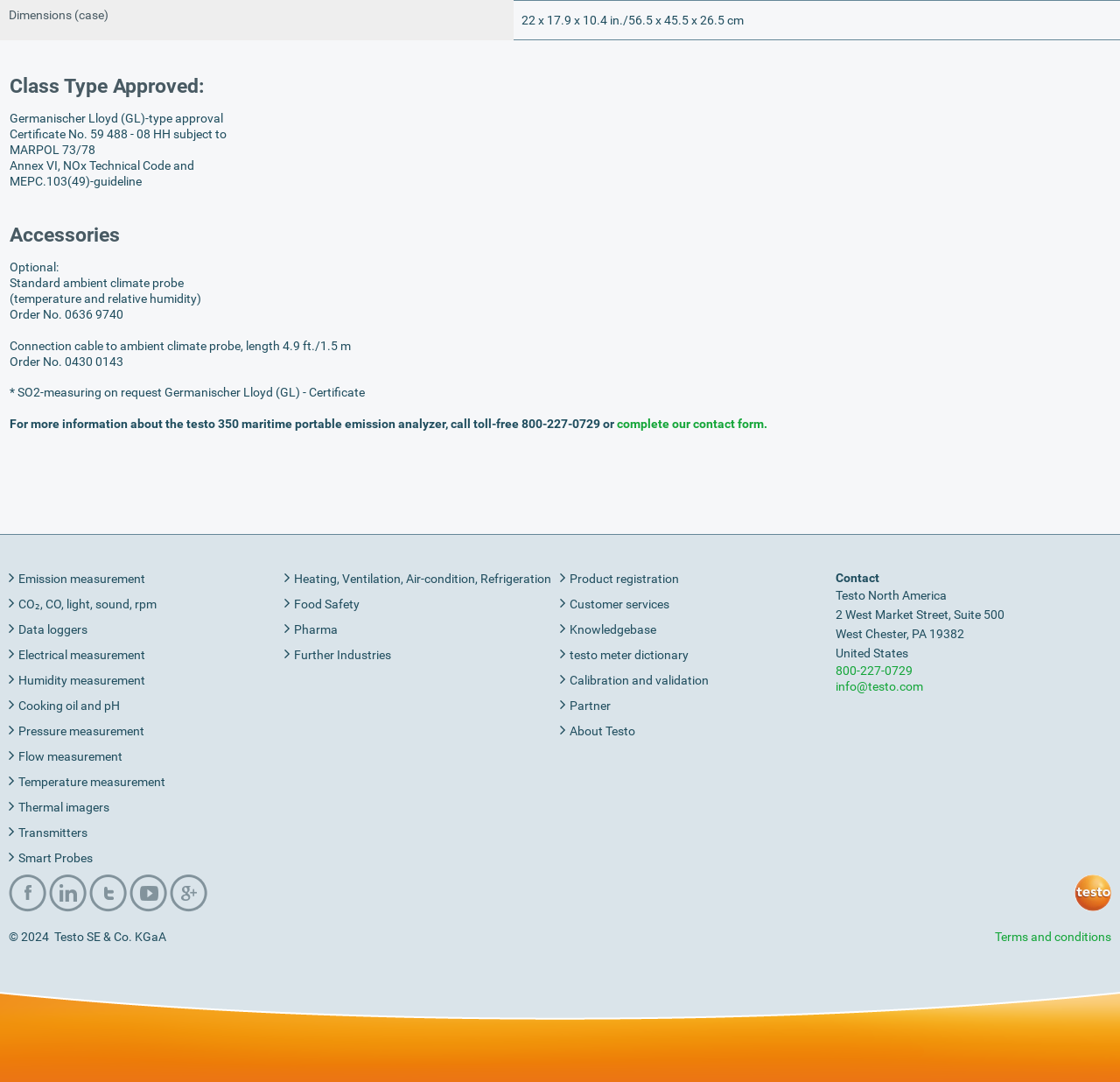What is the type of approval mentioned?
Carefully analyze the image and provide a thorough answer to the question.

The approval type is mentioned in the first article section, where it says 'Class Type Approved: Germanischer Lloyd (GL)-type approval'.